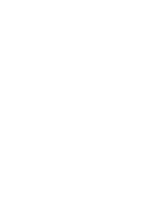Give a detailed explanation of what is happening in the image.

The image features a "Double Ended Connectable Light Sword" in a vibrant, multi-color design. This playful accessory is part of a set that allows for imaginative light displays, making it ideal for parties or events. Shaped like a sword, it likely has functional lights that can be activated for an eye-catching effect. It appeals to children and adults alike, encouraging creativity and fun during celebrations or gatherings. The context suggests it is available for purchase, likely alongside similar items that add to the festive atmosphere.